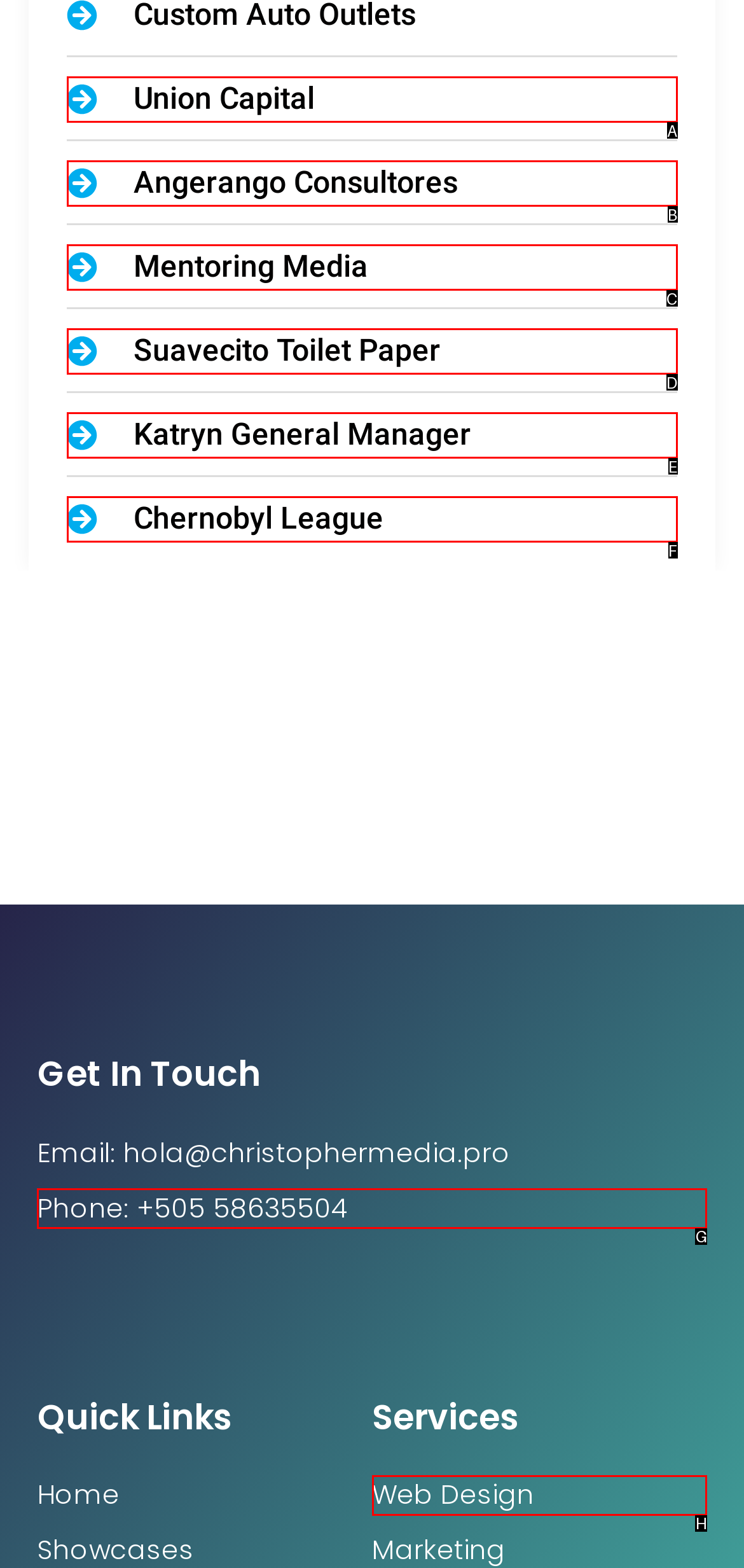Based on the description: Chernobyl League, find the HTML element that matches it. Provide your answer as the letter of the chosen option.

F